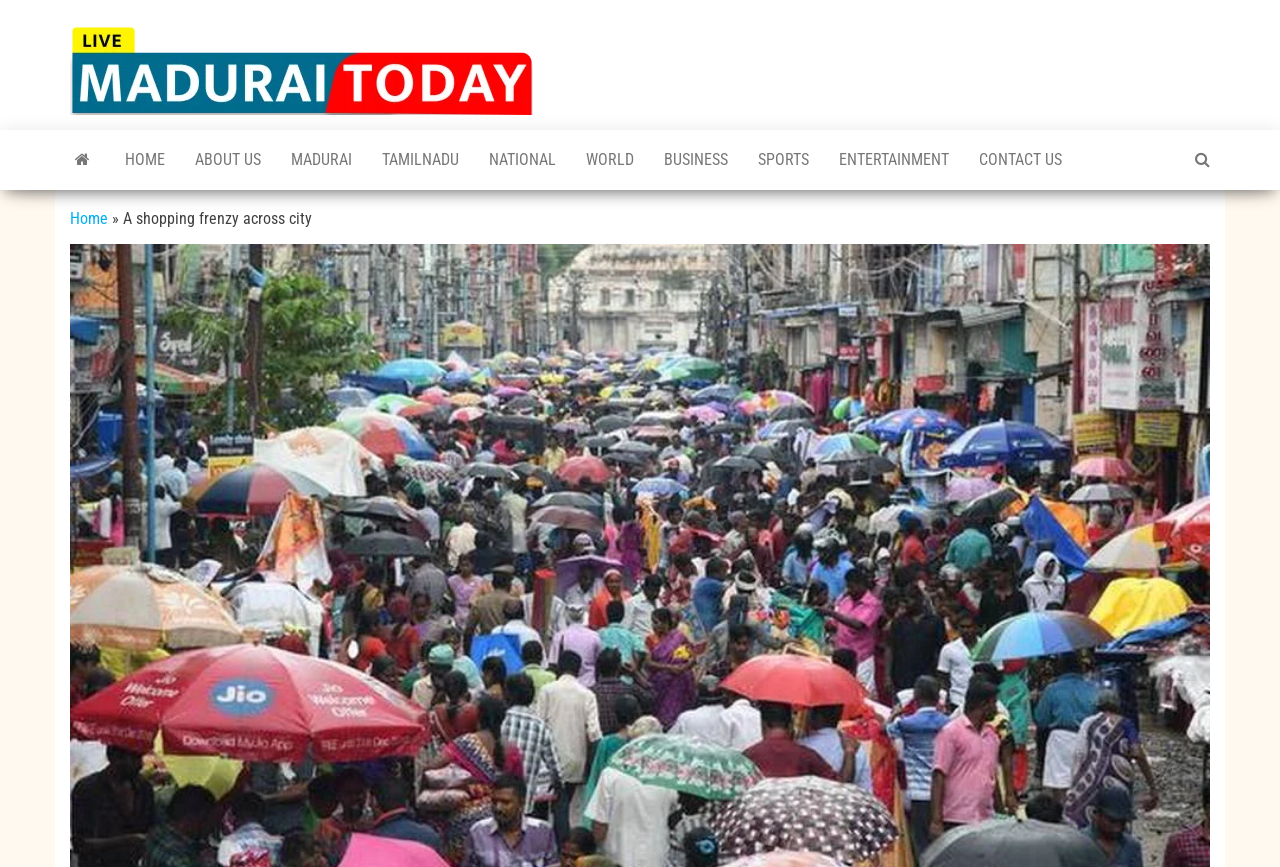Please provide the bounding box coordinates for the element that needs to be clicked to perform the following instruction: "check ENTERTAINMENT news". The coordinates should be given as four float numbers between 0 and 1, i.e., [left, top, right, bottom].

[0.644, 0.15, 0.753, 0.219]